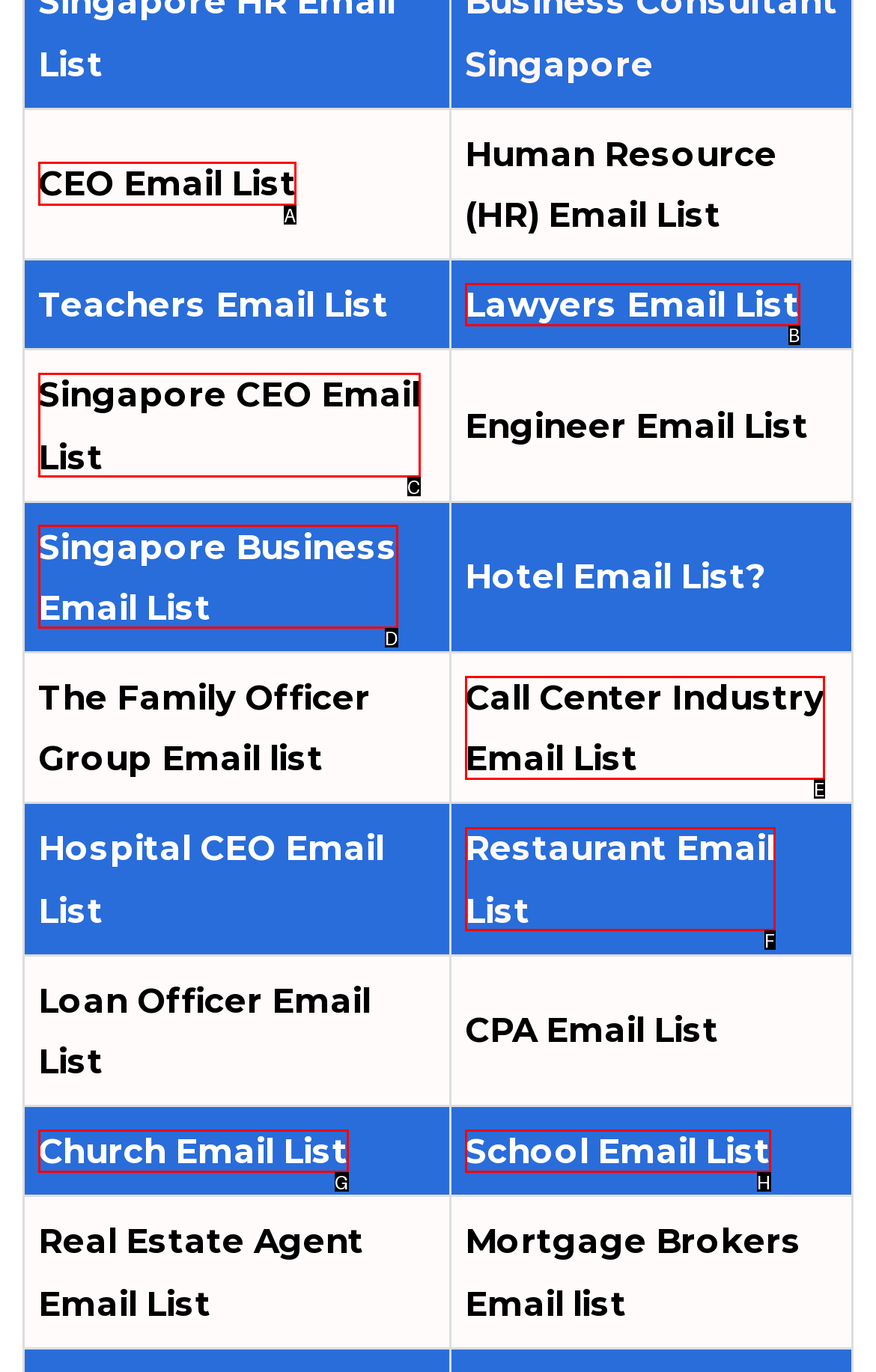Identify the appropriate lettered option to execute the following task: Click CEO Email List
Respond with the letter of the selected choice.

A